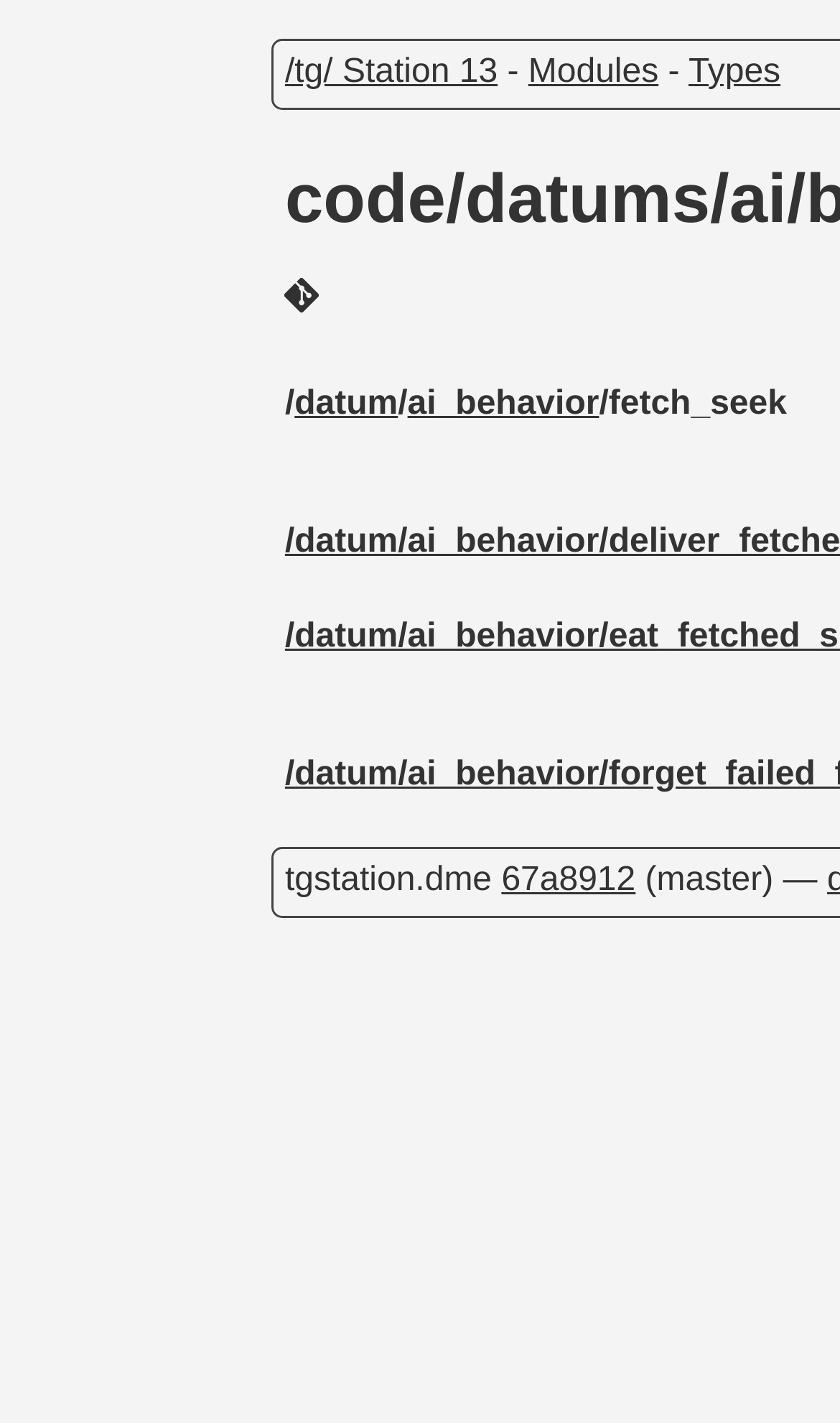Provide a one-word or one-phrase answer to the question:
What is the name of the current file?

fetch.dm